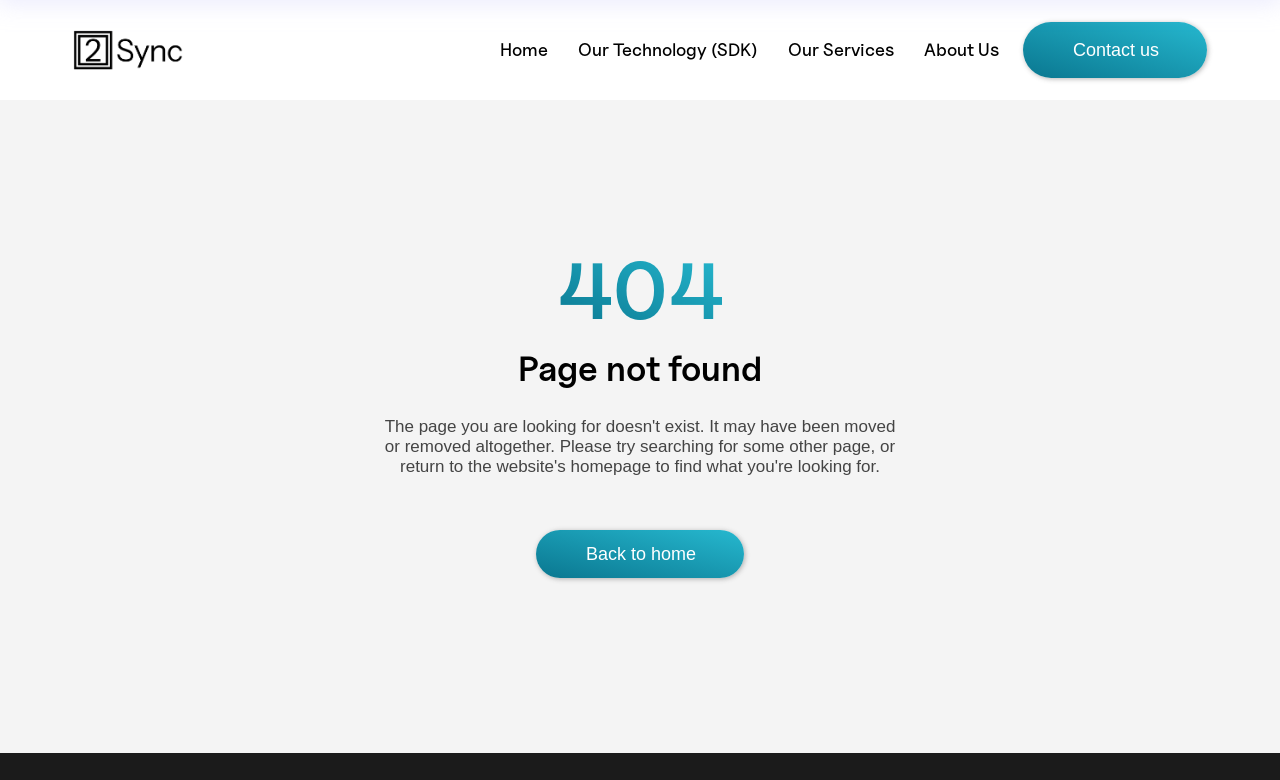Locate the bounding box of the user interface element based on this description: "Home".

[0.391, 0.0, 0.428, 0.128]